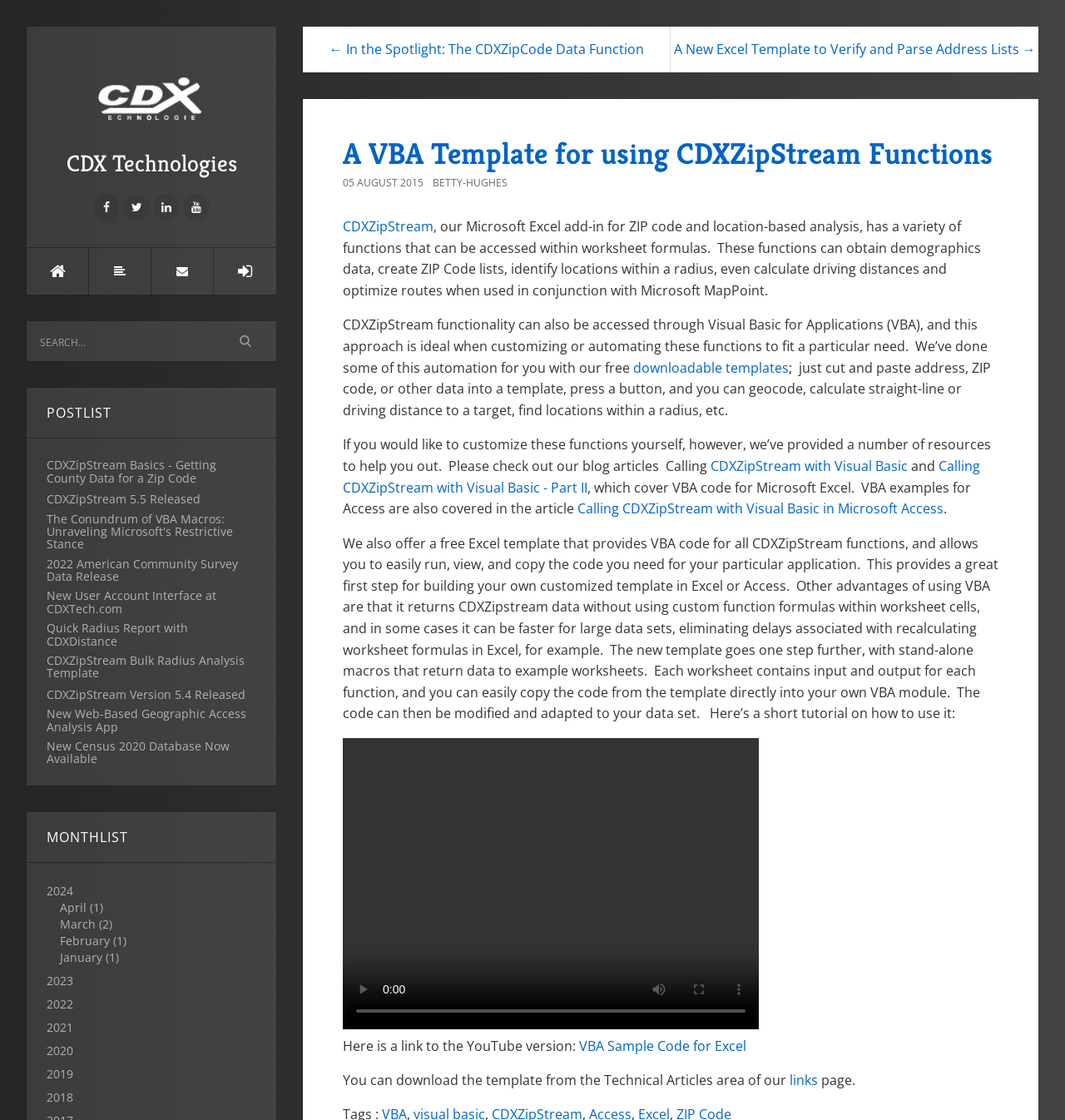Locate the bounding box coordinates of the clickable part needed for the task: "Click on the link to the YouTube version".

[0.544, 0.925, 0.701, 0.942]